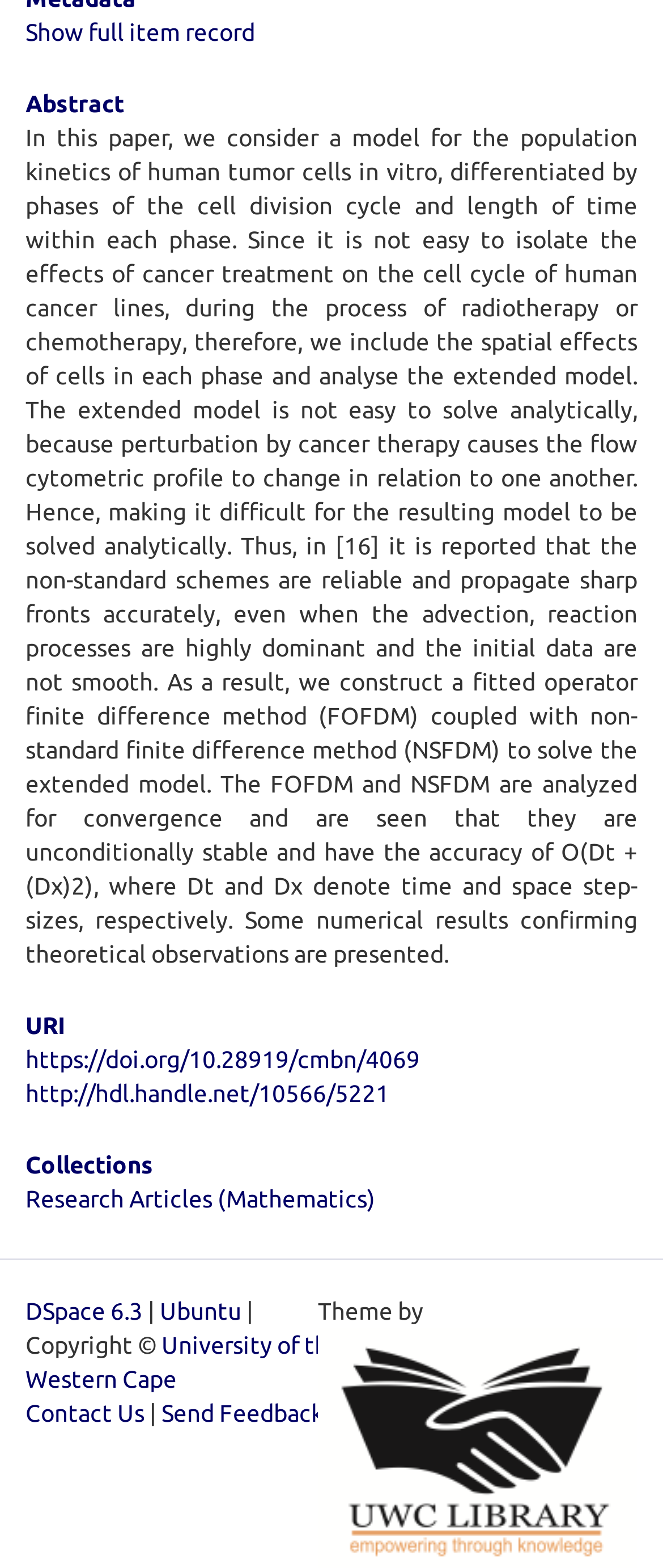What is the theme of the webpage provided by?
Using the visual information, answer the question in a single word or phrase.

Atmire NV